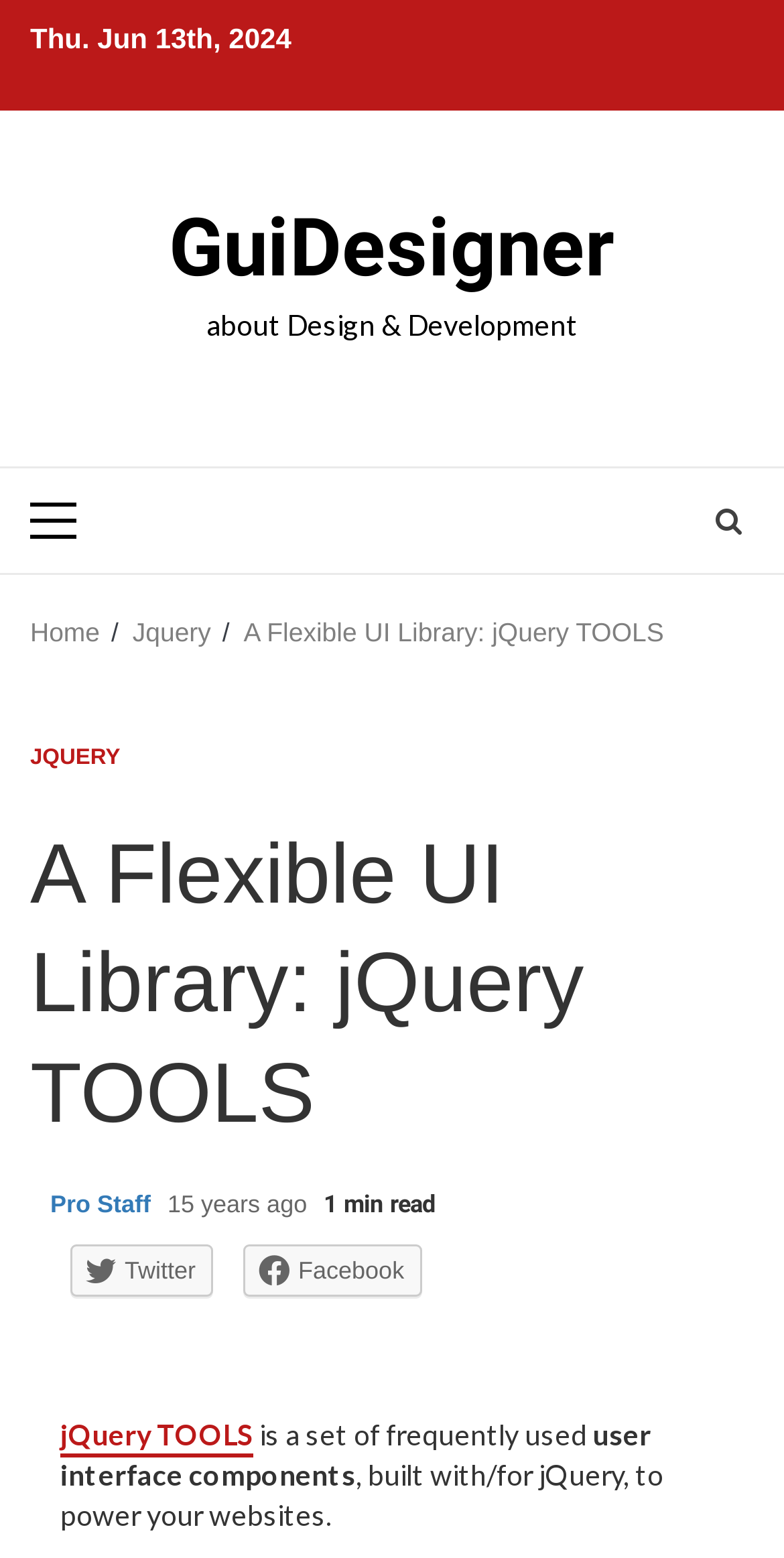Identify the bounding box coordinates of the area that should be clicked in order to complete the given instruction: "Follow on Twitter". The bounding box coordinates should be four float numbers between 0 and 1, i.e., [left, top, right, bottom].

[0.09, 0.798, 0.273, 0.832]